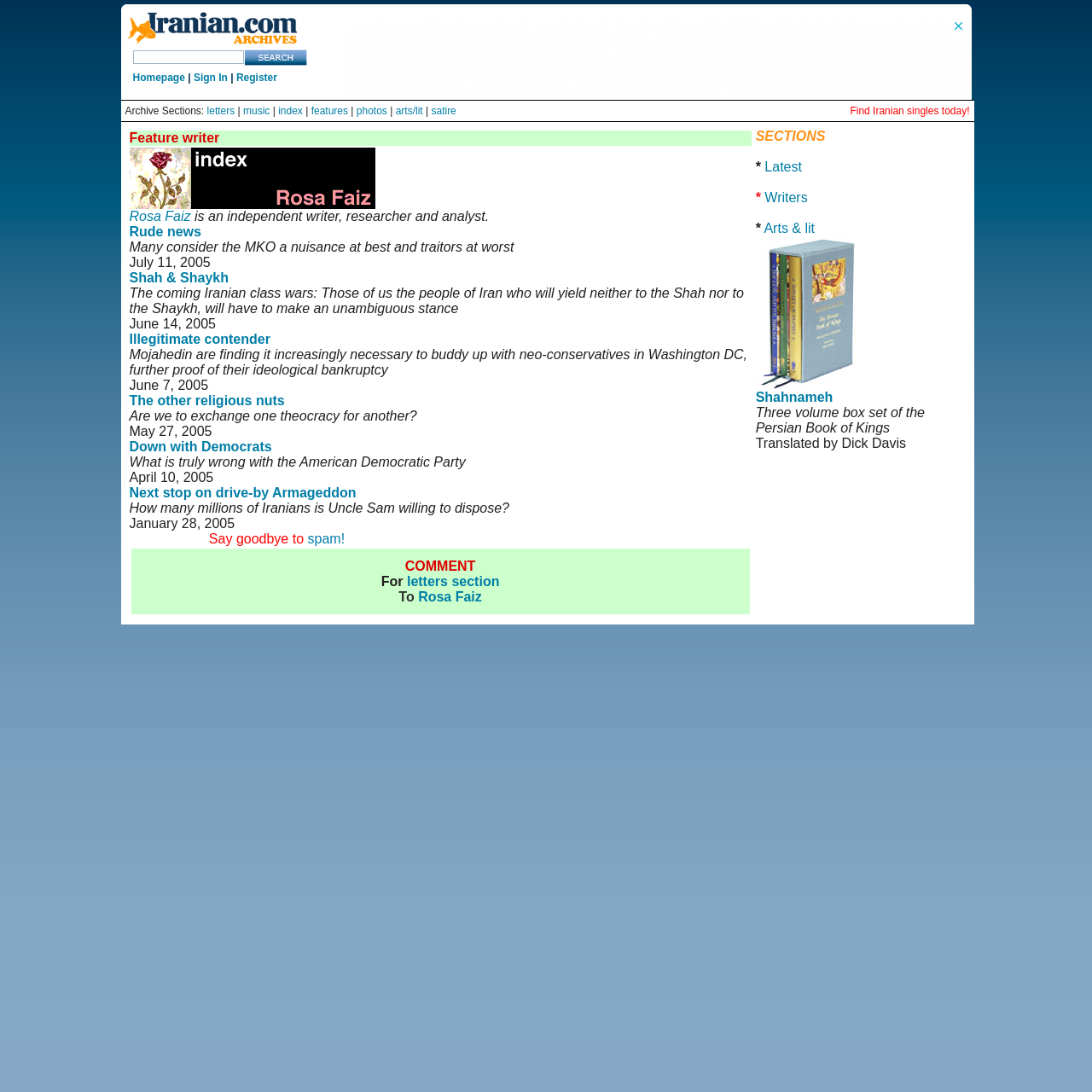Illustrate the webpage thoroughly, mentioning all important details.

The webpage is about Rosa Faiz, an independent writer, researcher, and analyst. At the top left corner, there is an Iranian logo, followed by a search bar and a button. Below the search bar, there are links to the homepage, sign in, and register. 

On the top right side, there is an advertisement iframe. Below the advertisement, there are links to various archive sections, including letters, music, index, features, photos, arts/lit, and satire. 

The main content of the webpage is a table with two columns. The left column has a list of articles written by Rosa Faiz, with titles such as "Rude news", "Shah & Shaykh", "Illegitimate contender", and "Down with Democrats". Each article title is a link, and below each title, there is a brief summary of the article. The dates of the articles are also provided.

The right column has a section titled "SECTIONS" with links to latest articles, writers, arts & lit, and a specific article about Shahnameh, a three-volume box set of the Persian Book of Kings translated by Dick Davis. There is also an image related to this article.

At the bottom of the page, there is a comment section where readers can leave comments for Rosa Faiz.